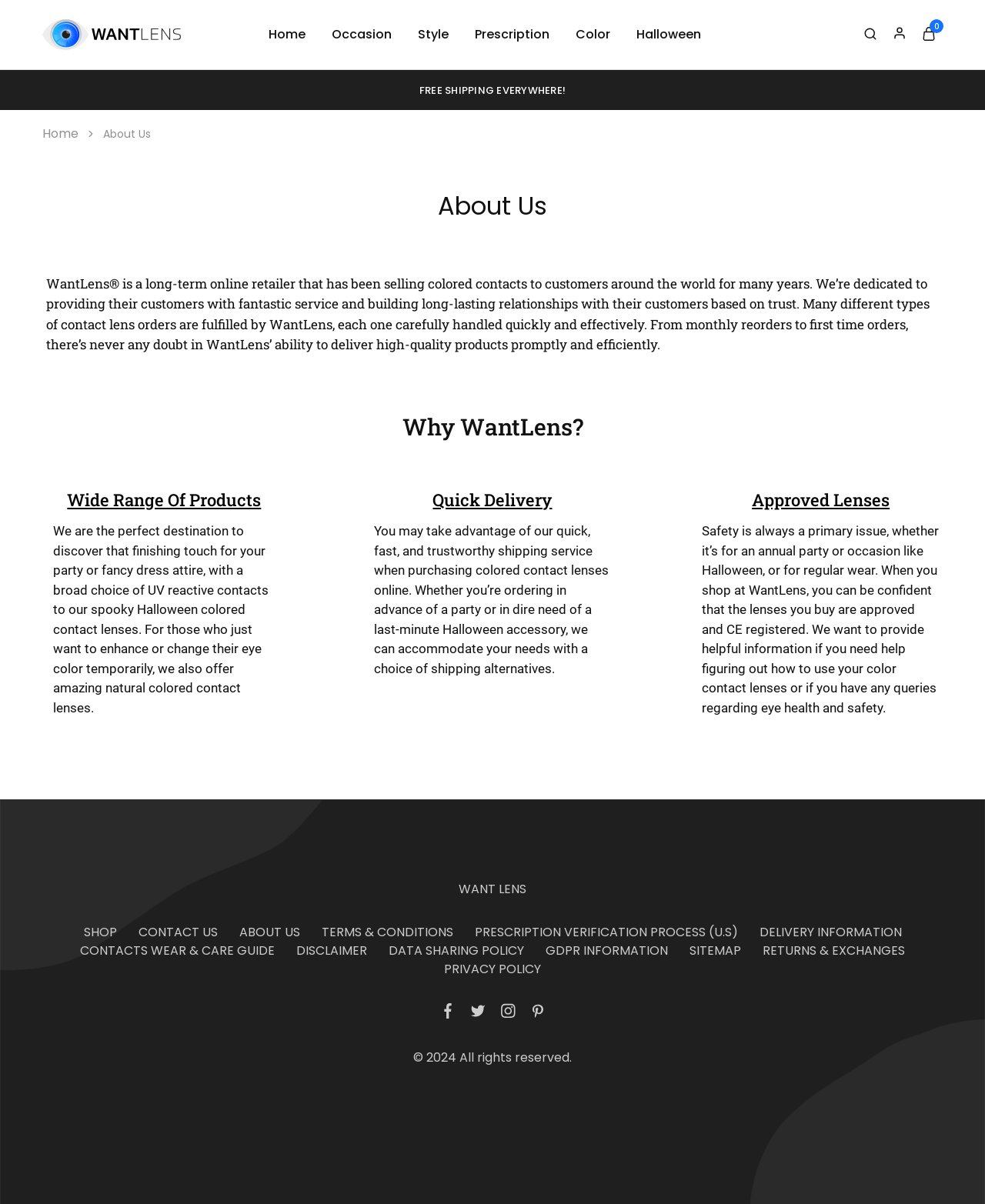Provide an in-depth caption for the webpage.

The webpage is about WantLens, a long-term online retailer that sells colored contacts to customers worldwide. At the top left, there is a logo and a link to the homepage. Below it, there is a navigation menu with buttons for different categories, including Occasion, Style, Prescription, Color, and Halloween. 

To the right of the navigation menu, there is a promotional text "FREE SHIPPING EVERYWHERE!" in a prominent position. Below it, there are links to the homepage and the "About Us" page. 

The main content of the page is an article about WantLens, describing its dedication to providing excellent service and building long-lasting relationships with customers. The article is divided into sections, including "Why WantLens?", "Wide Range Of Products", "Quick Delivery", and "Approved Lenses". Each section has a heading and a paragraph of text describing the benefits of shopping at WantLens.

At the bottom of the page, there is a footer section with links to various pages, including "SHOP", "CONTACT US", "ABOUT US", and others. There are also links to informational pages, such as "TERMS & CONDITIONS", "DELIVERY INFORMATION", and "PRIVACY POLICY". The footer section also includes a copyright notice and some social media links.